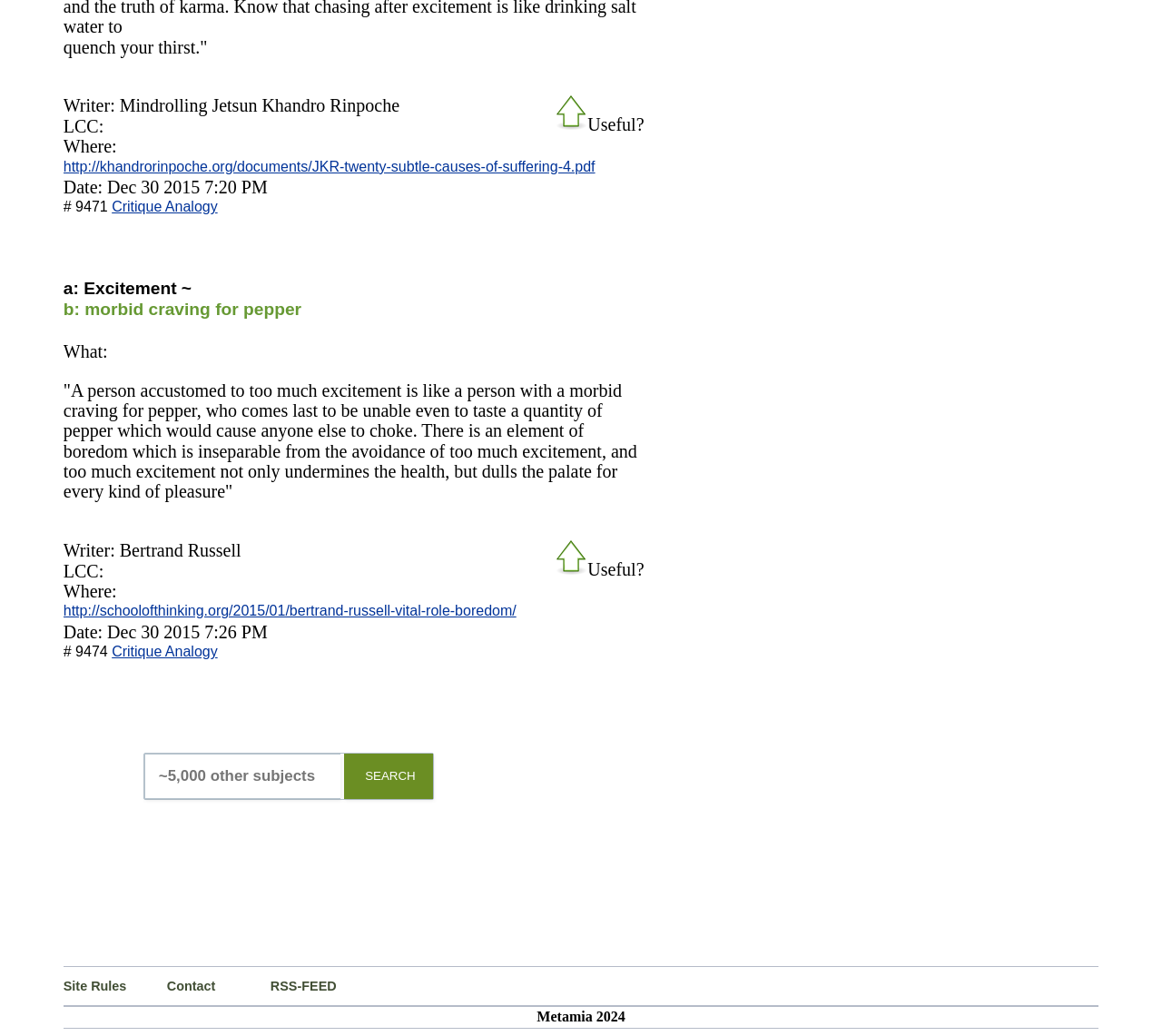What is the name of the website?
Could you answer the question in a detailed manner, providing as much information as possible?

The webpage footer mentions 'Metamia 2024', indicating that the name of the website is Metamia.